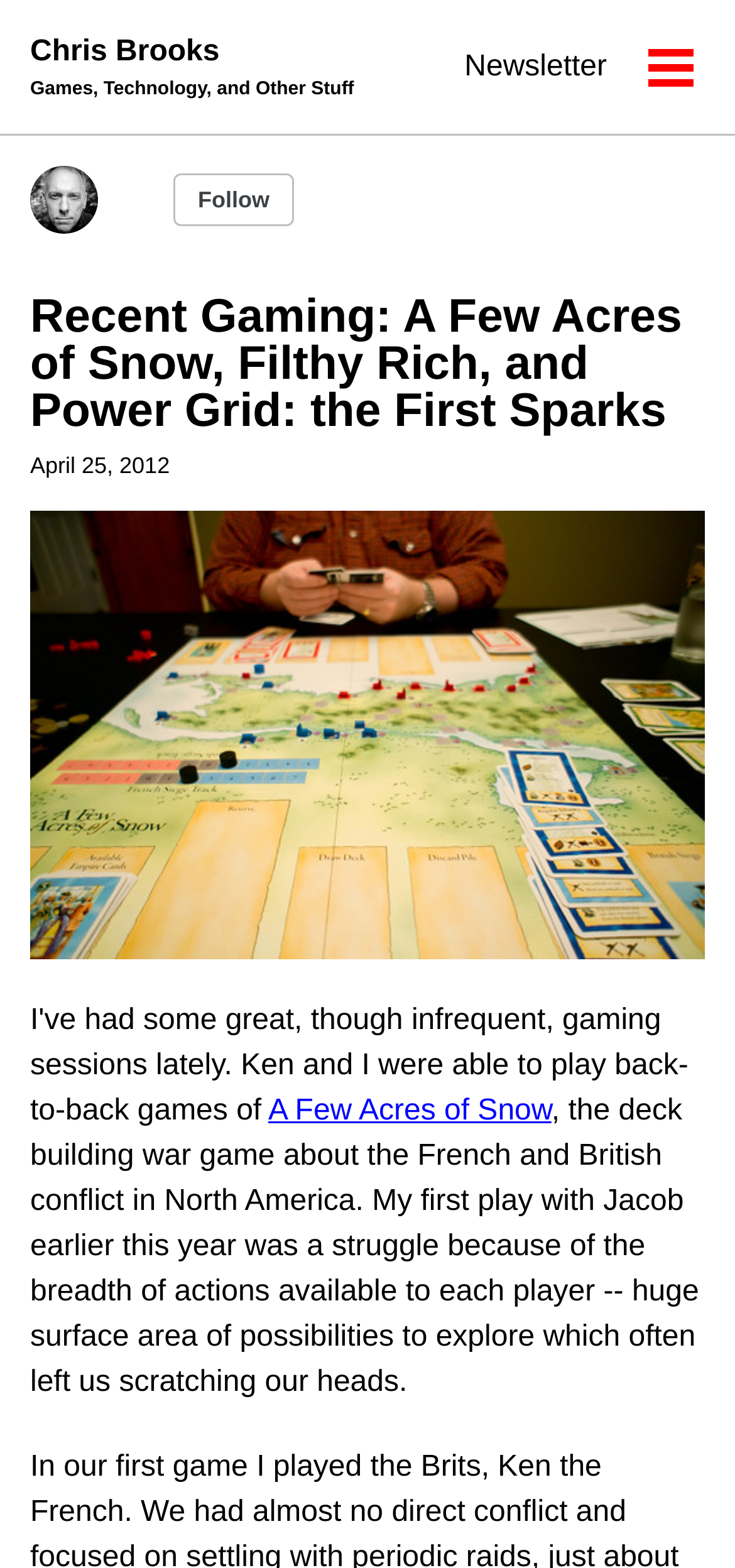Using the given element description, provide the bounding box coordinates (top-left x, top-left y, bottom-right x, bottom-right y) for the corresponding UI element in the screenshot: Follow

[0.236, 0.111, 0.4, 0.144]